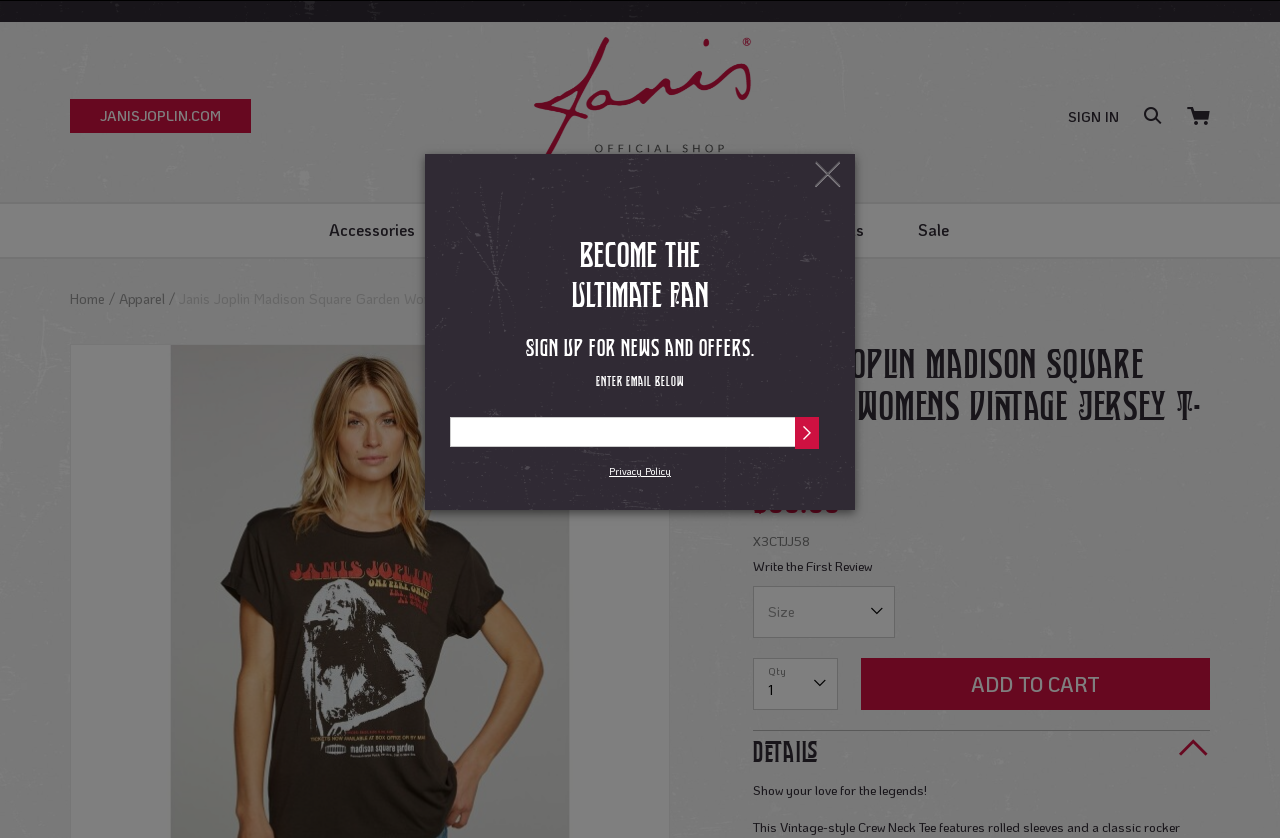Locate the bounding box coordinates of the area that needs to be clicked to fulfill the following instruction: "Sign in to your account". The coordinates should be in the format of four float numbers between 0 and 1, namely [left, top, right, bottom].

[0.834, 0.128, 0.874, 0.15]